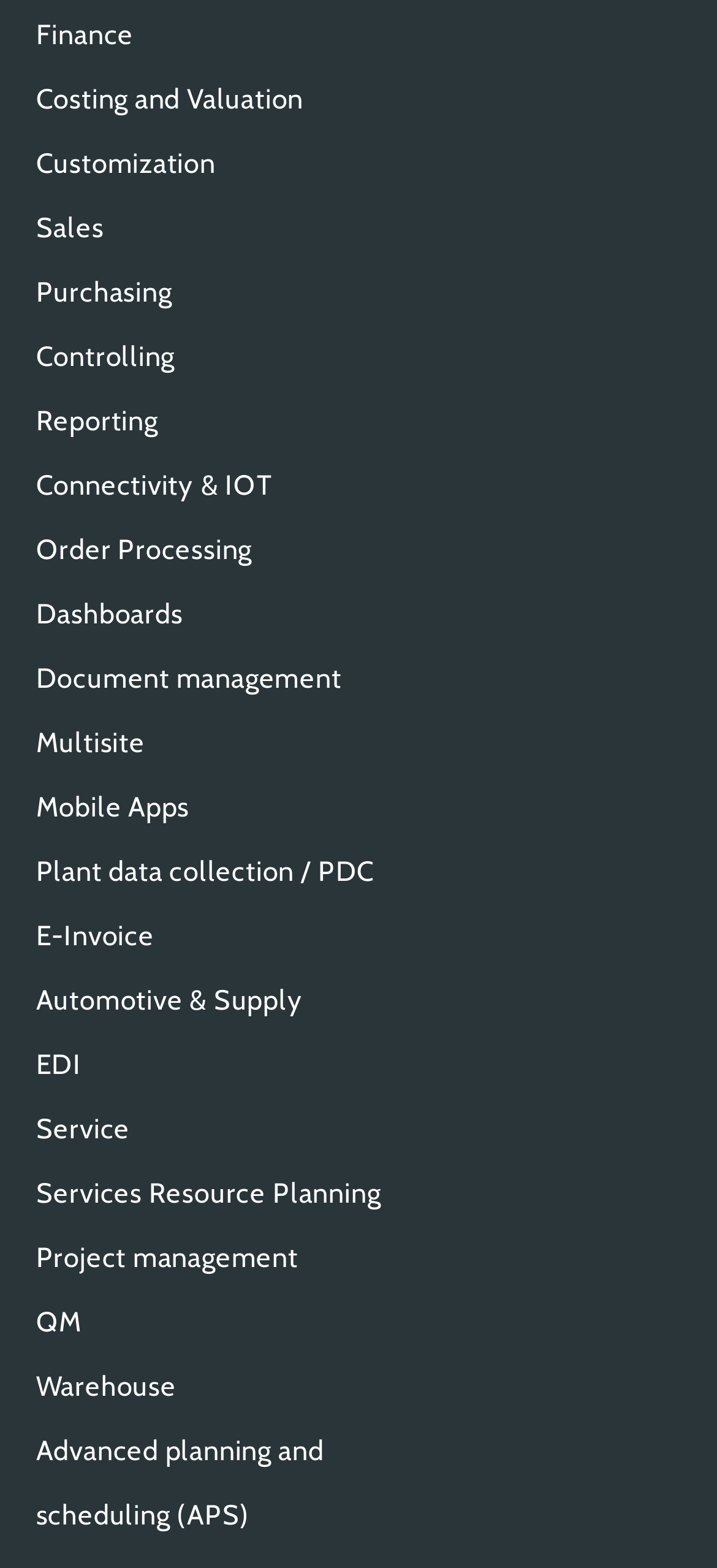How many links are there on the webpage?
Look at the screenshot and respond with a single word or phrase.

20